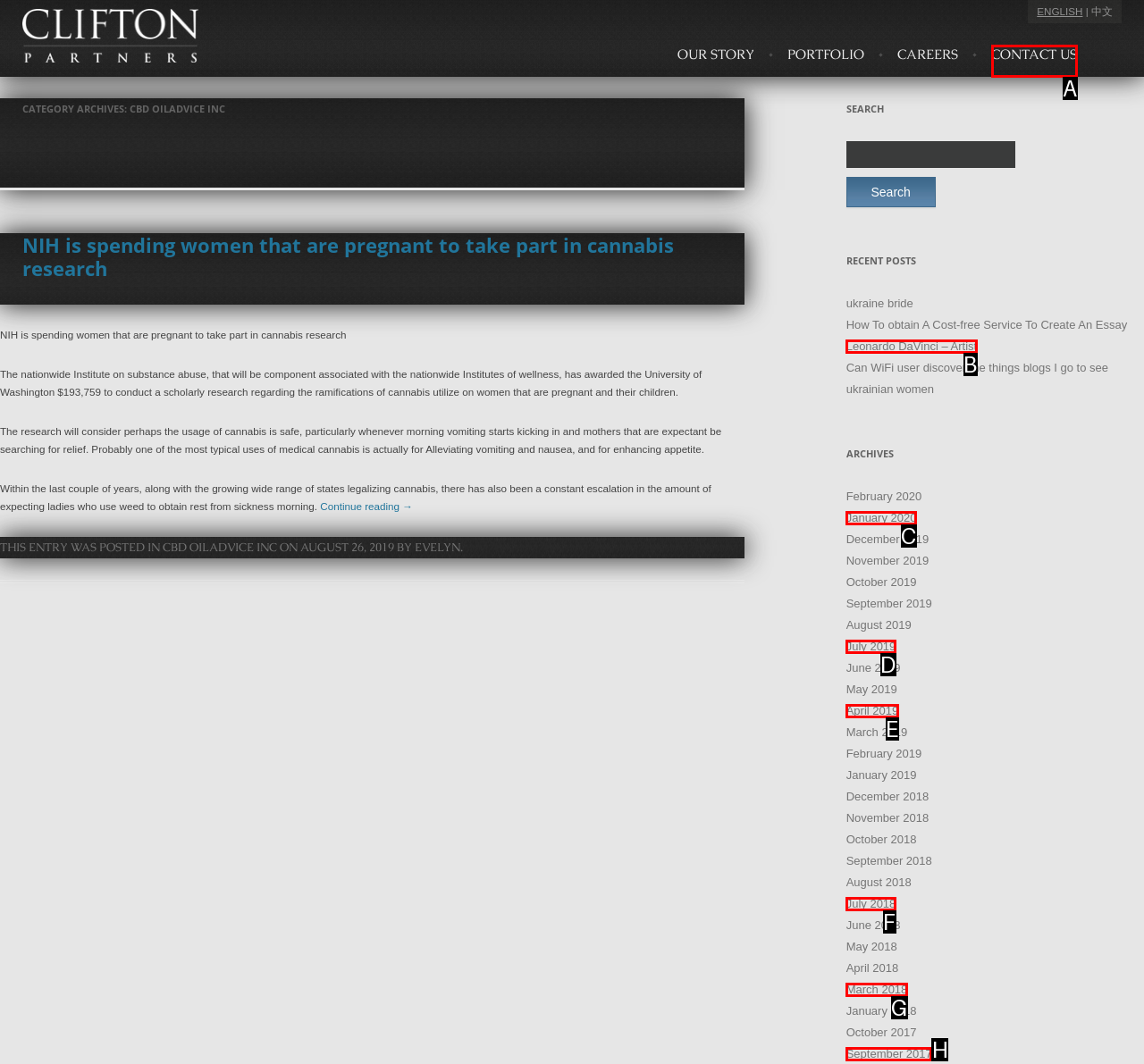Identify the HTML element that matches the description: Team. Provide the letter of the correct option from the choices.

None